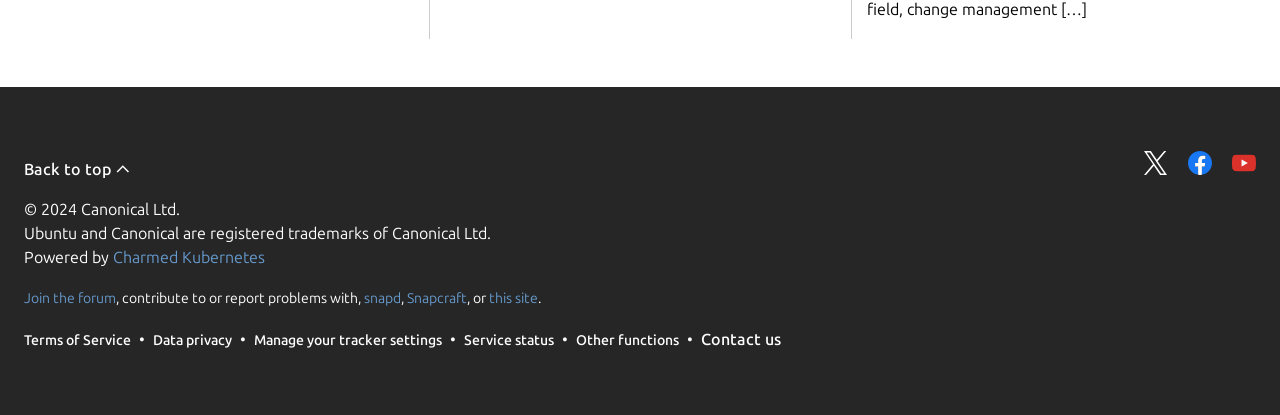What is the last link in the 'contentinfo' section?
Based on the image, answer the question with as much detail as possible.

The last link in the 'contentinfo' section can be found at the bottom of the webpage, which is 'Contact us'.